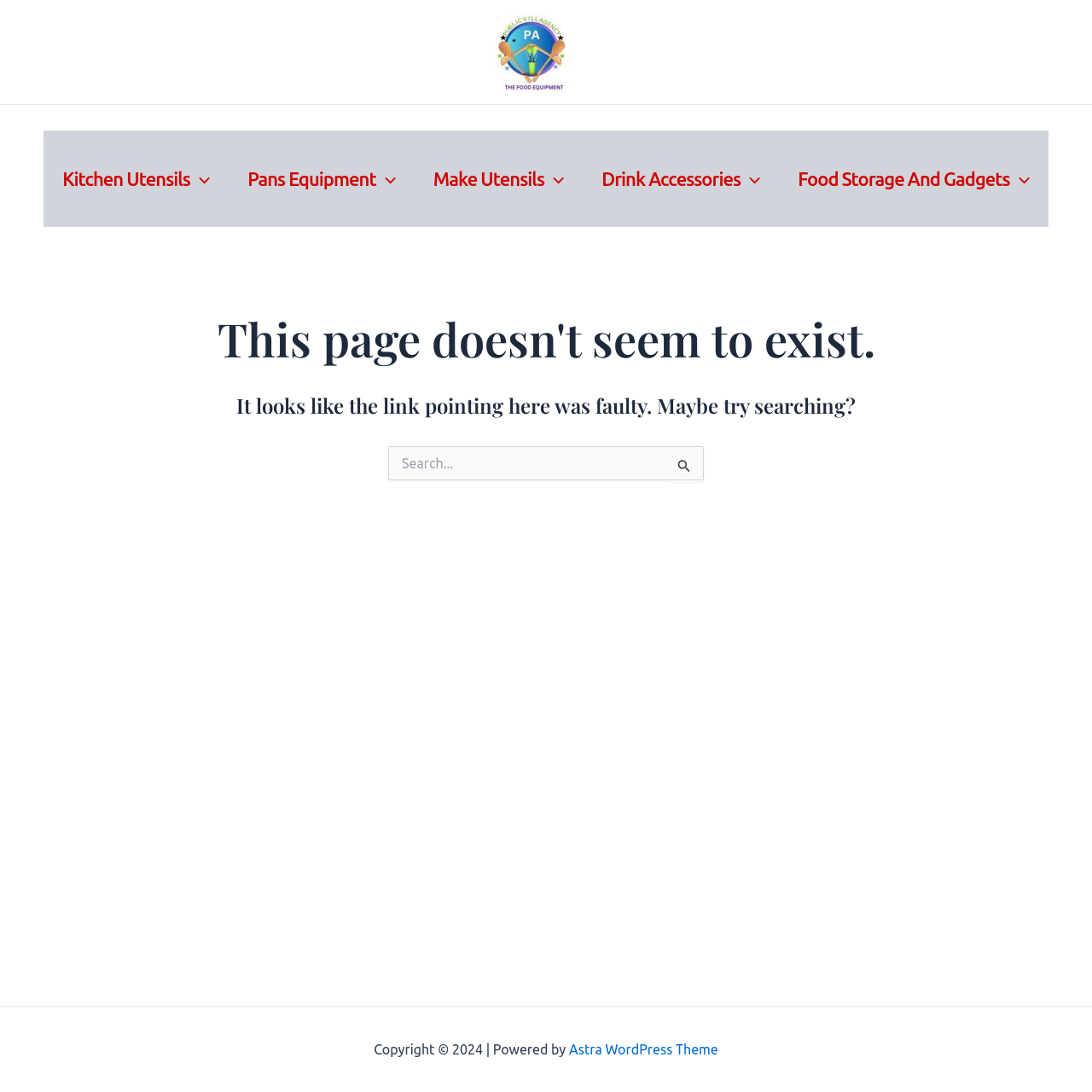Find and generate the main title of the webpage.

This page doesn't seem to exist.